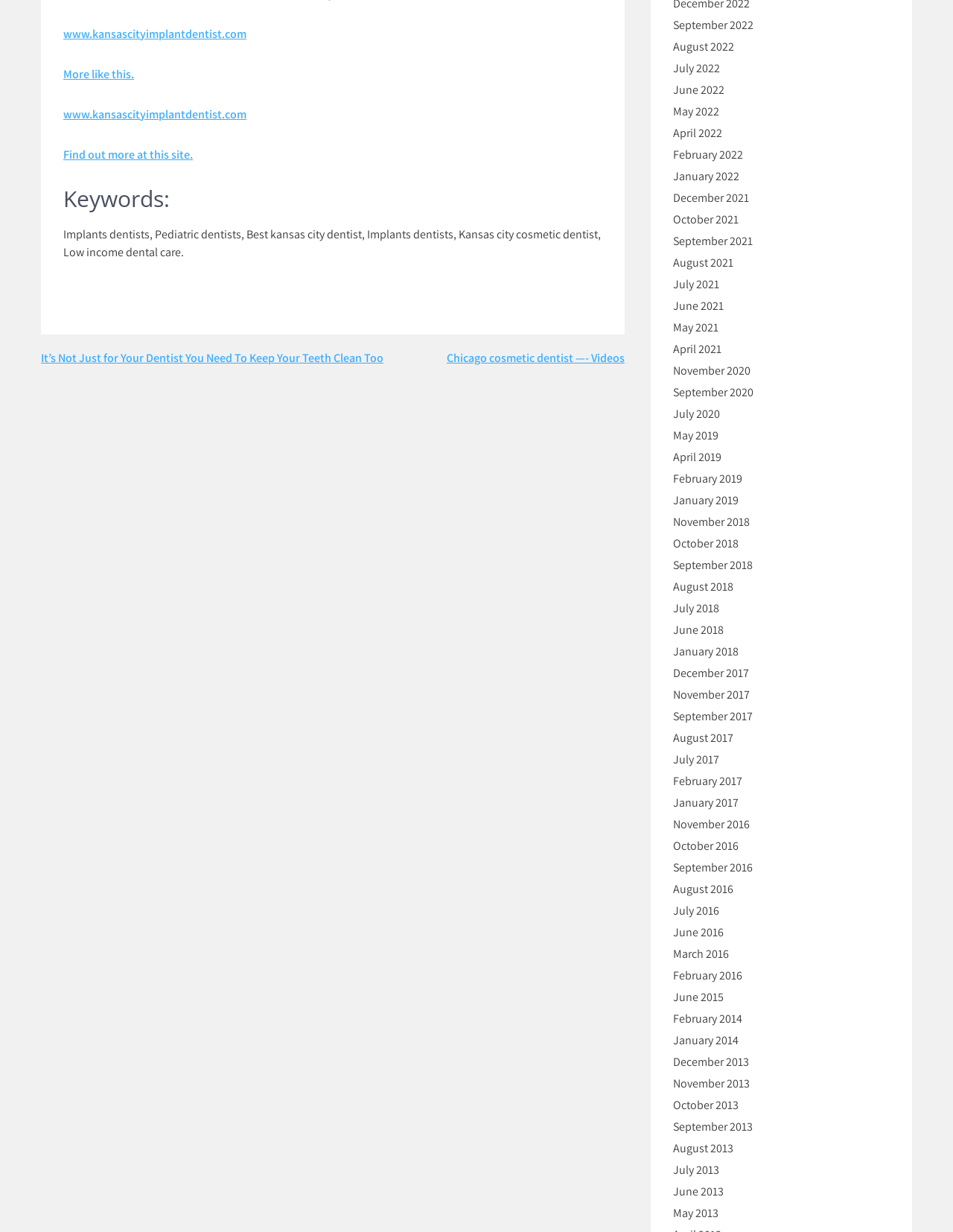Locate the UI element described by Chicago cosmetic dentist —- Videos in the provided webpage screenshot. Return the bounding box coordinates in the format (top-left x, top-left y, bottom-right x, bottom-right y), ensuring all values are between 0 and 1.

[0.469, 0.284, 0.655, 0.297]